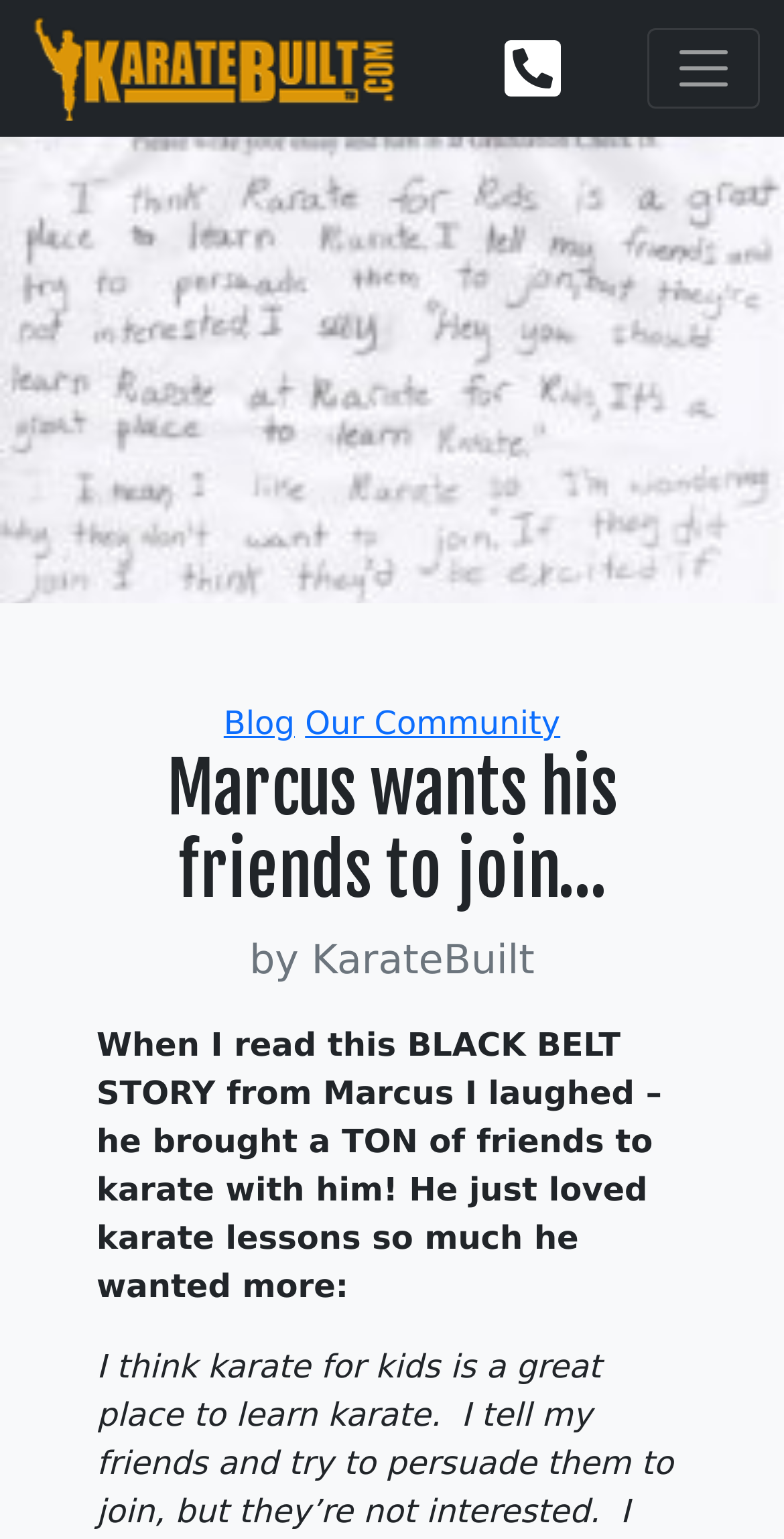How many navigation links are there?
From the image, provide a succinct answer in one word or a short phrase.

3